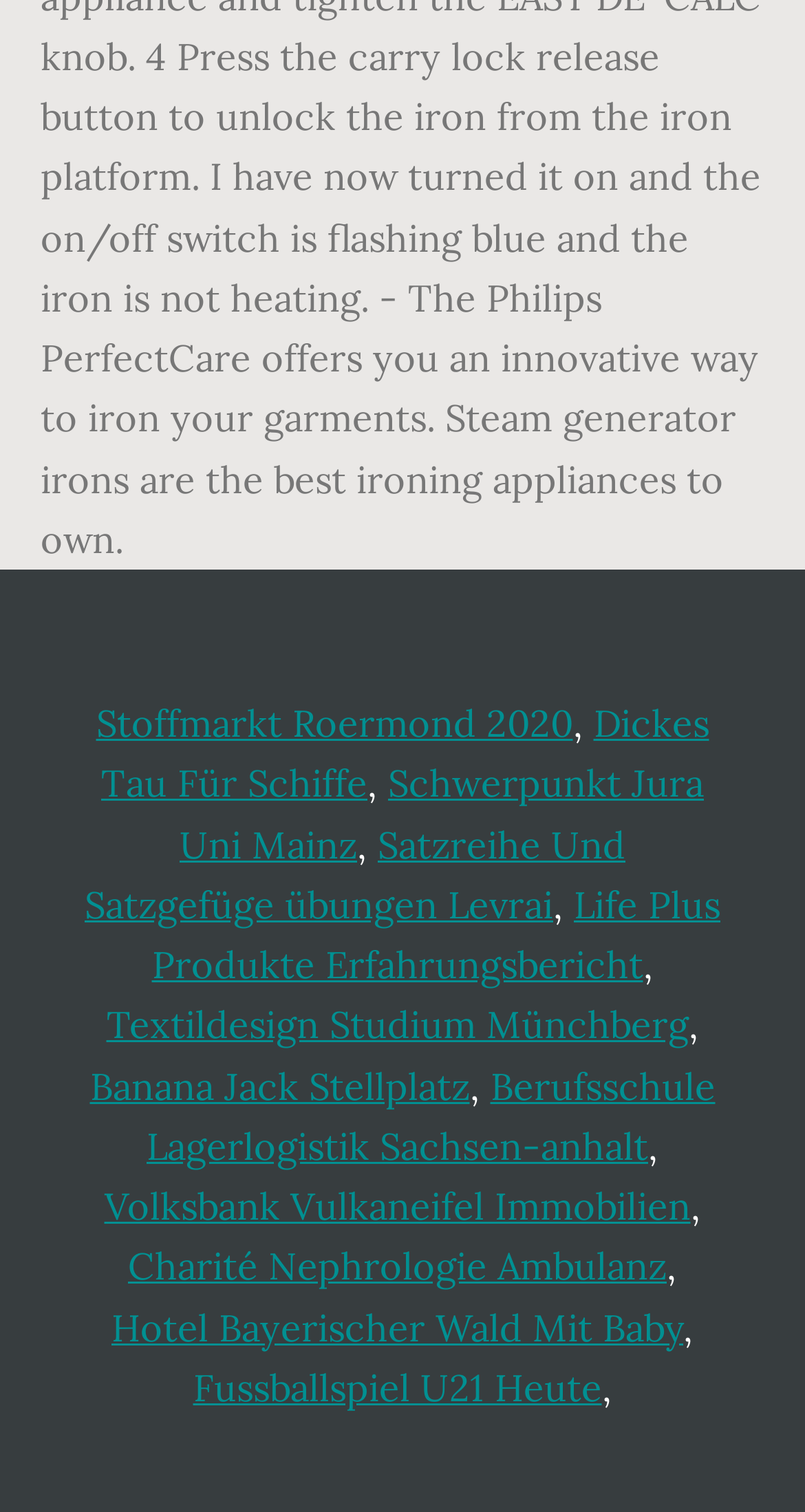Please identify the bounding box coordinates of the clickable area that will fulfill the following instruction: "learn about Schwerpunkt Jura Uni Mainz". The coordinates should be in the format of four float numbers between 0 and 1, i.e., [left, top, right, bottom].

[0.223, 0.503, 0.874, 0.574]